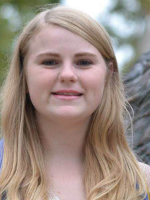Answer the following inquiry with a single word or phrase:
What is the name of the scholarship Katie received?

Agnes Cooke Scholarship